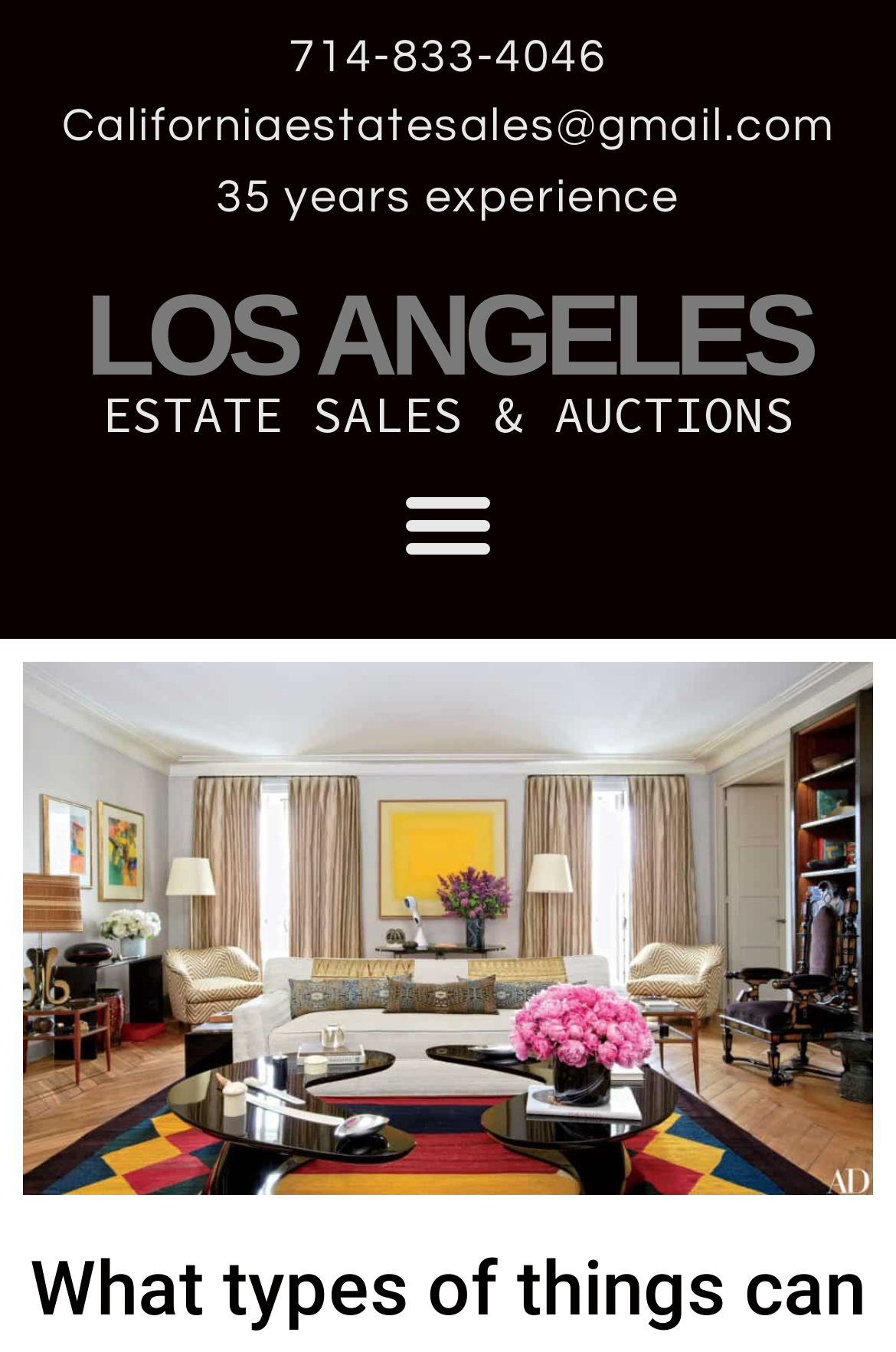Look at the image and give a detailed response to the following question: What is the company's email address?

I found the email address by looking at the link element with the text 'Californiaestatesales@gmail.com' which has a bounding box coordinate of [0.069, 0.069, 0.931, 0.12].